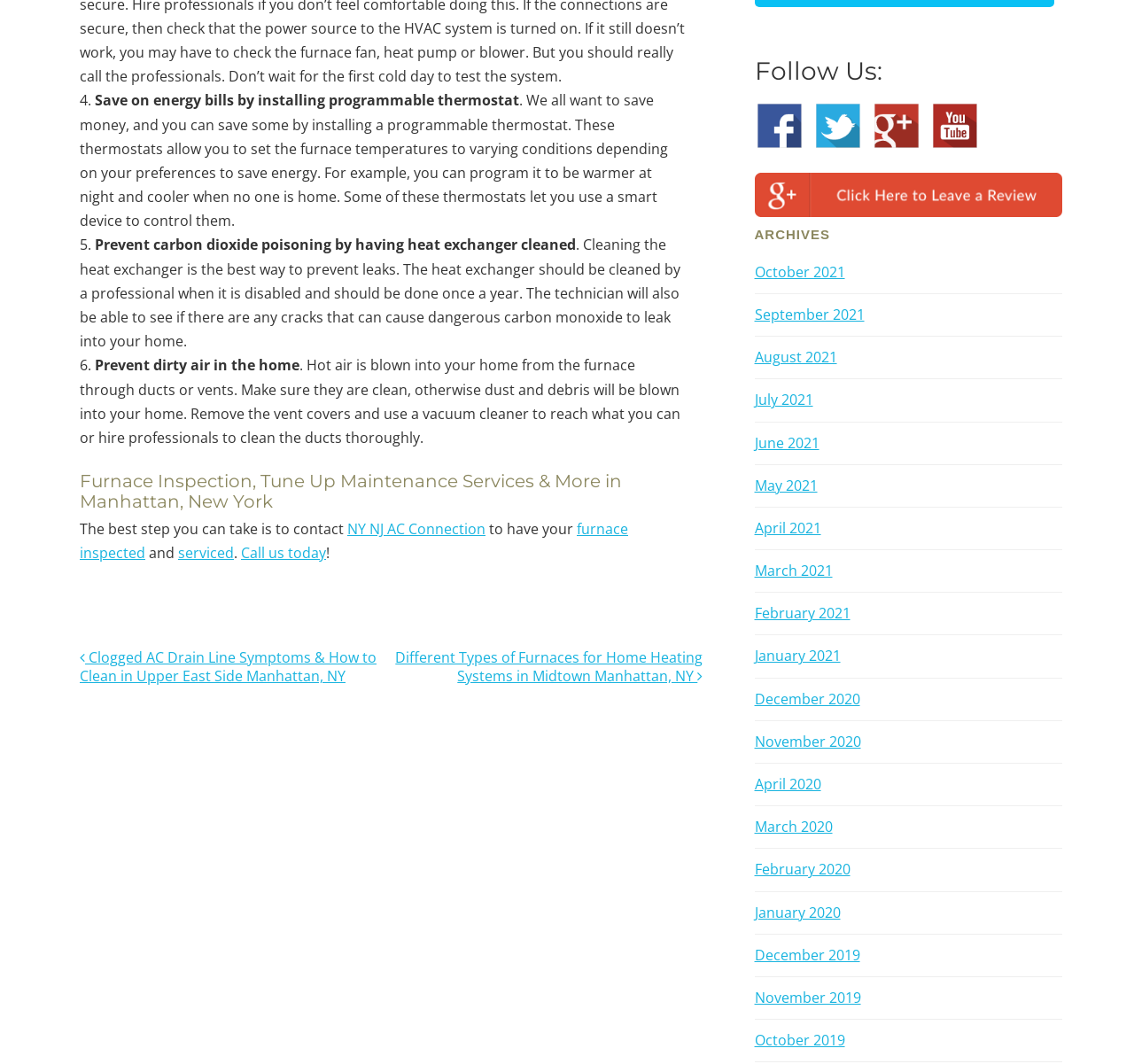Could you determine the bounding box coordinates of the clickable element to complete the instruction: "Read more about 'Clogged AC Drain Line Symptoms & How to Clean in Upper East Side Manhattan, NY'"? Provide the coordinates as four float numbers between 0 and 1, i.e., [left, top, right, bottom].

[0.07, 0.609, 0.332, 0.644]